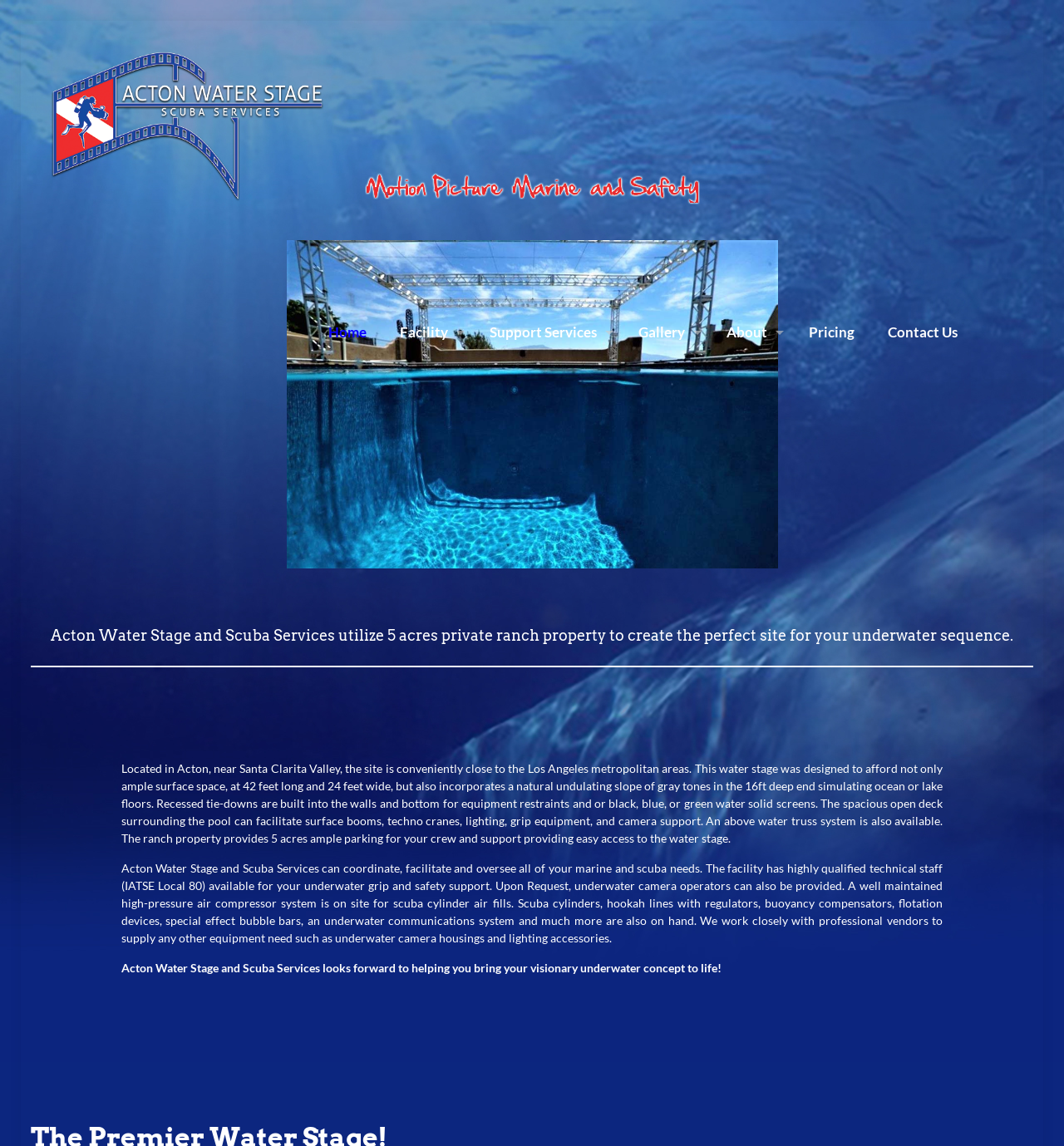Pinpoint the bounding box coordinates of the clickable element to carry out the following instruction: "Click the Home link."

[0.045, 0.018, 0.308, 0.199]